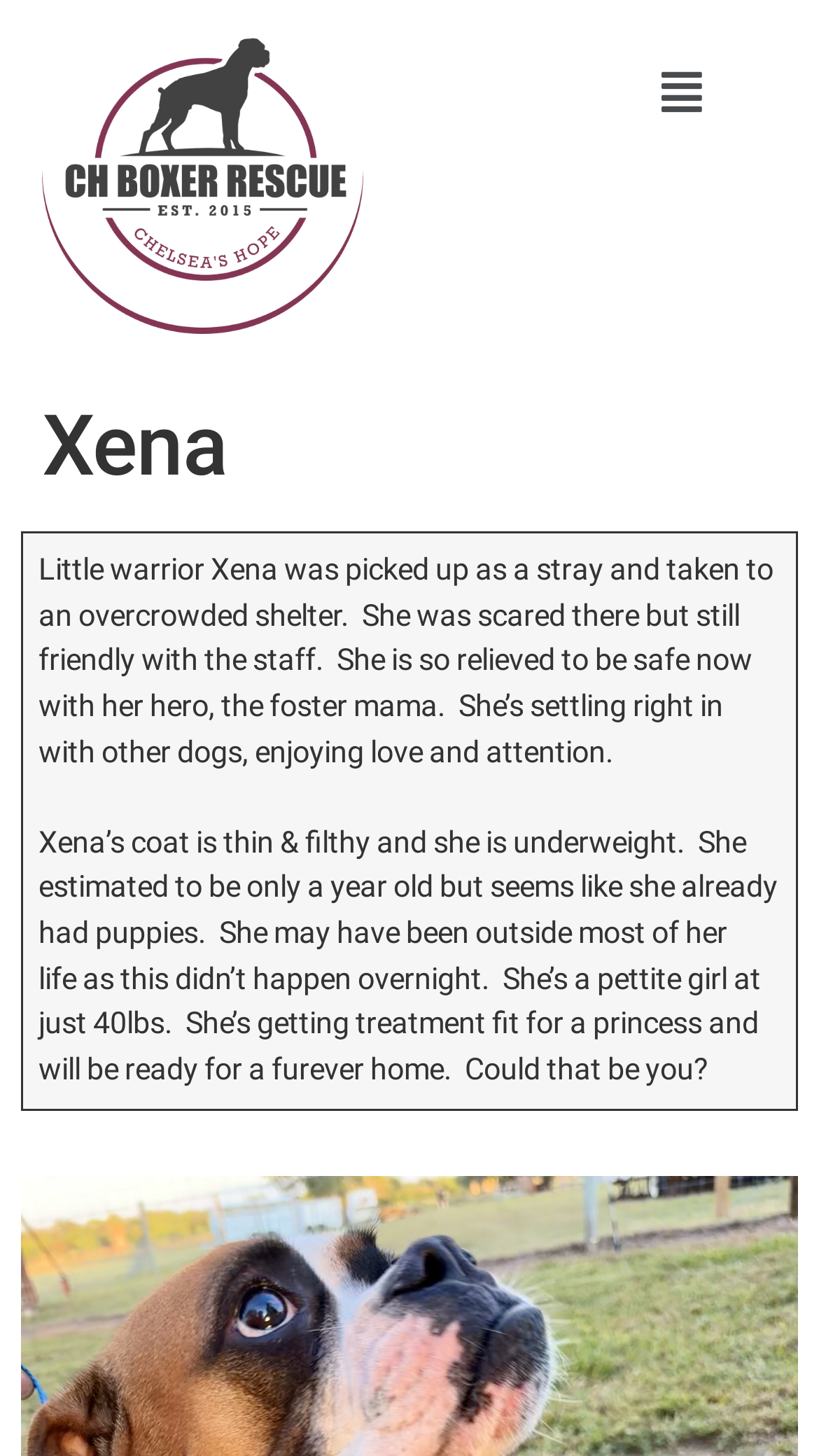Identify the bounding box coordinates for the UI element described as follows: "Menu". Ensure the coordinates are four float numbers between 0 and 1, formatted as [left, top, right, bottom].

[0.788, 0.036, 0.876, 0.092]